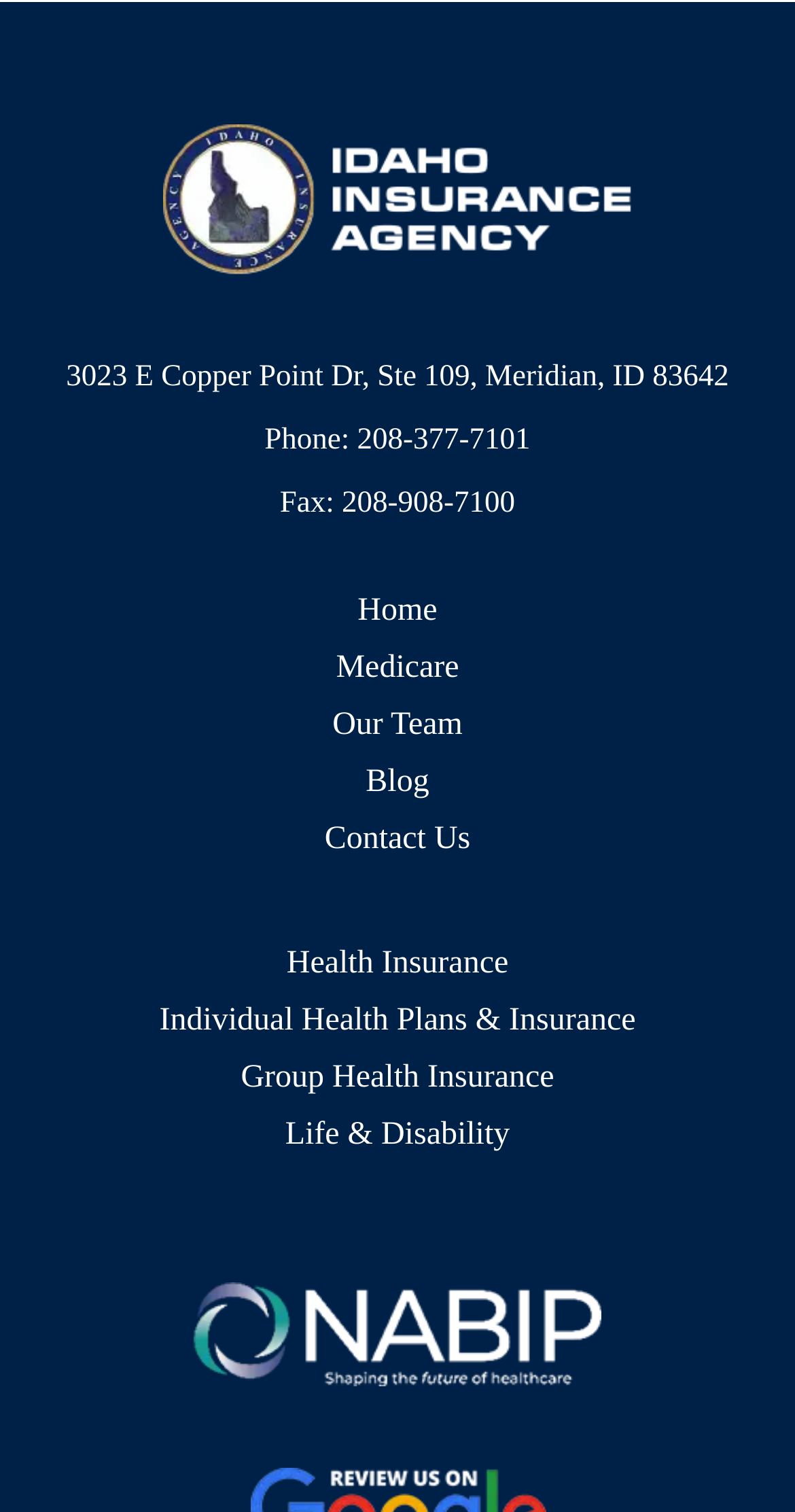Respond to the following query with just one word or a short phrase: 
What are the main categories on the webpage?

Home, Medicare, Our Team, etc.